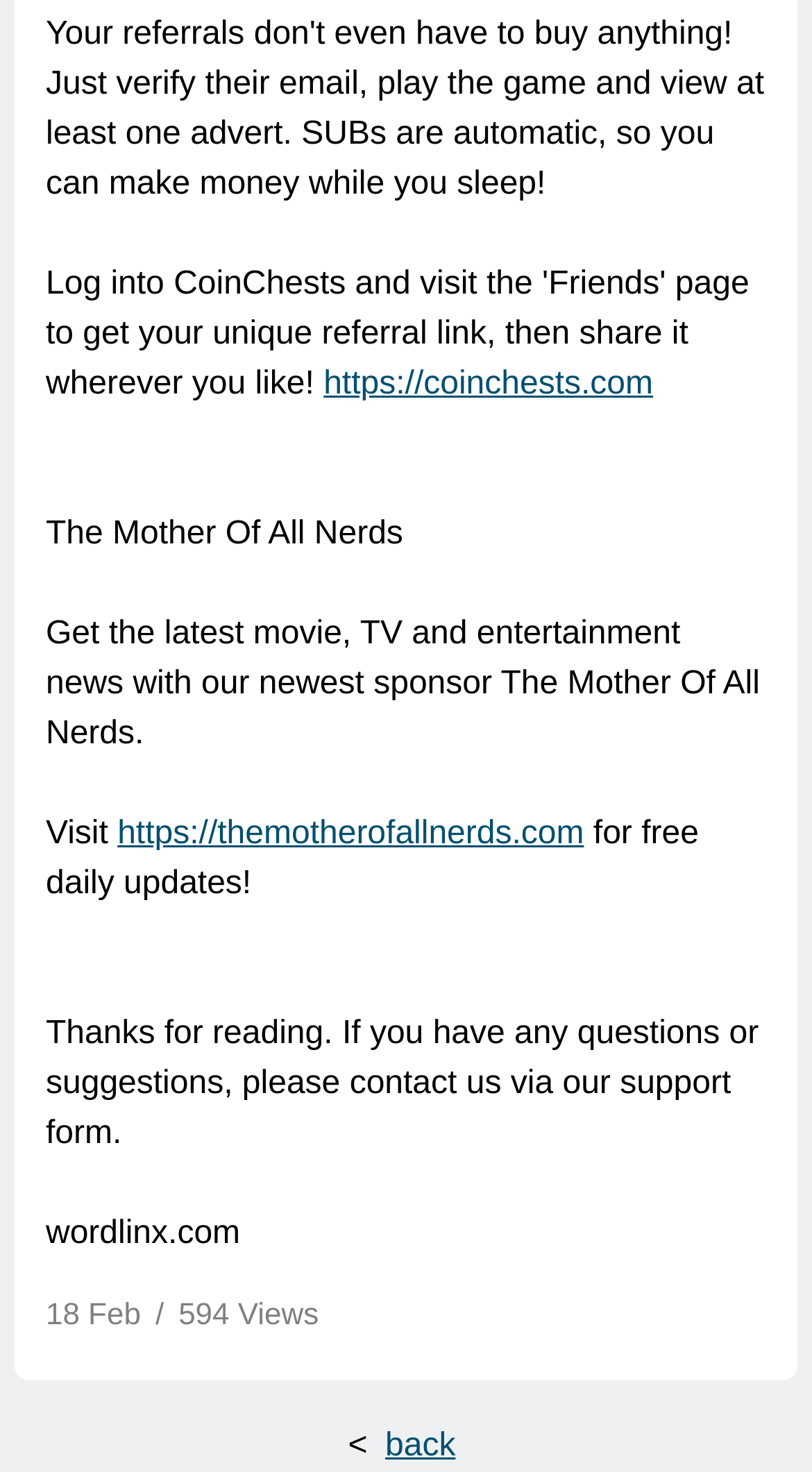What is the URL of the sponsor's website?
Please provide a single word or phrase in response based on the screenshot.

https://themotherofallnerds.com